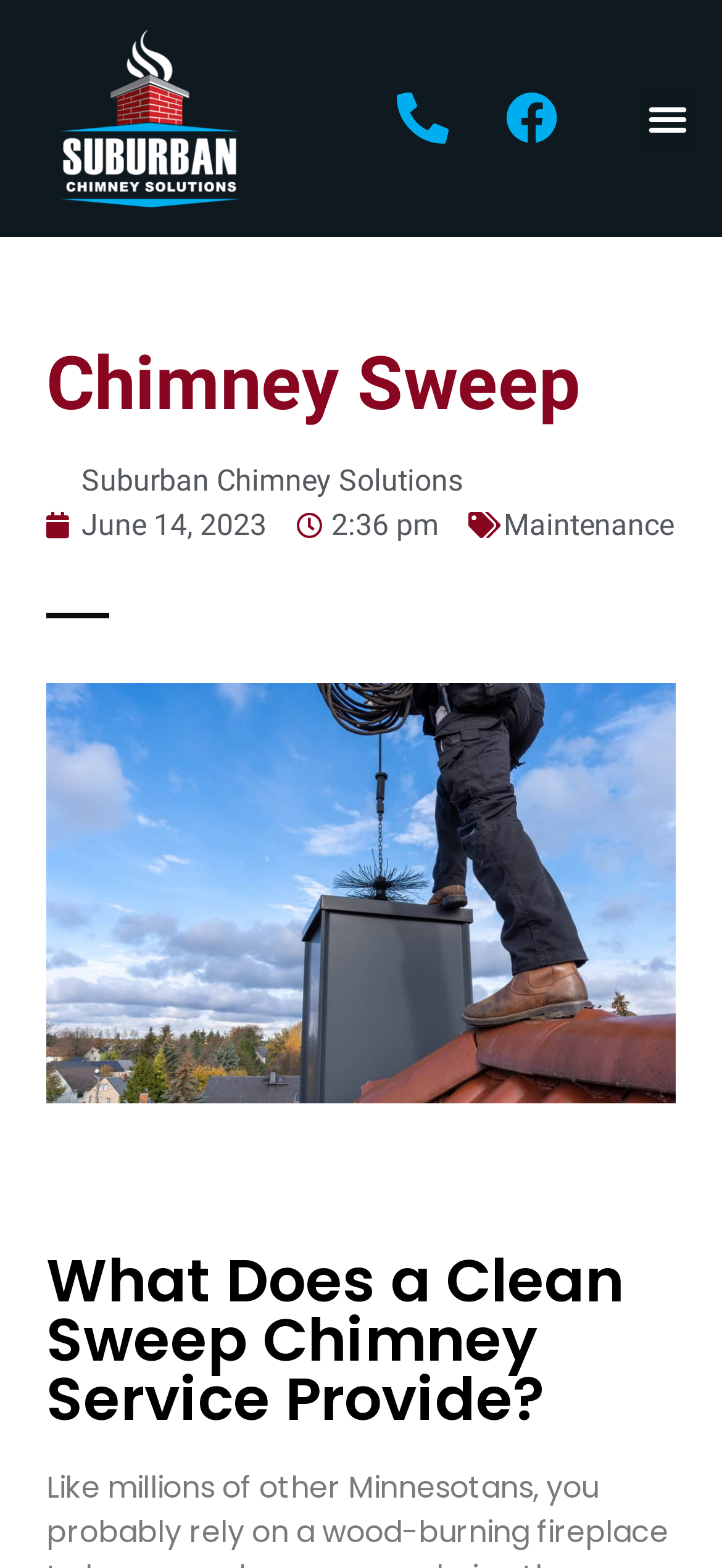Find the bounding box coordinates for the HTML element specified by: "Maintenance".

[0.697, 0.324, 0.933, 0.346]